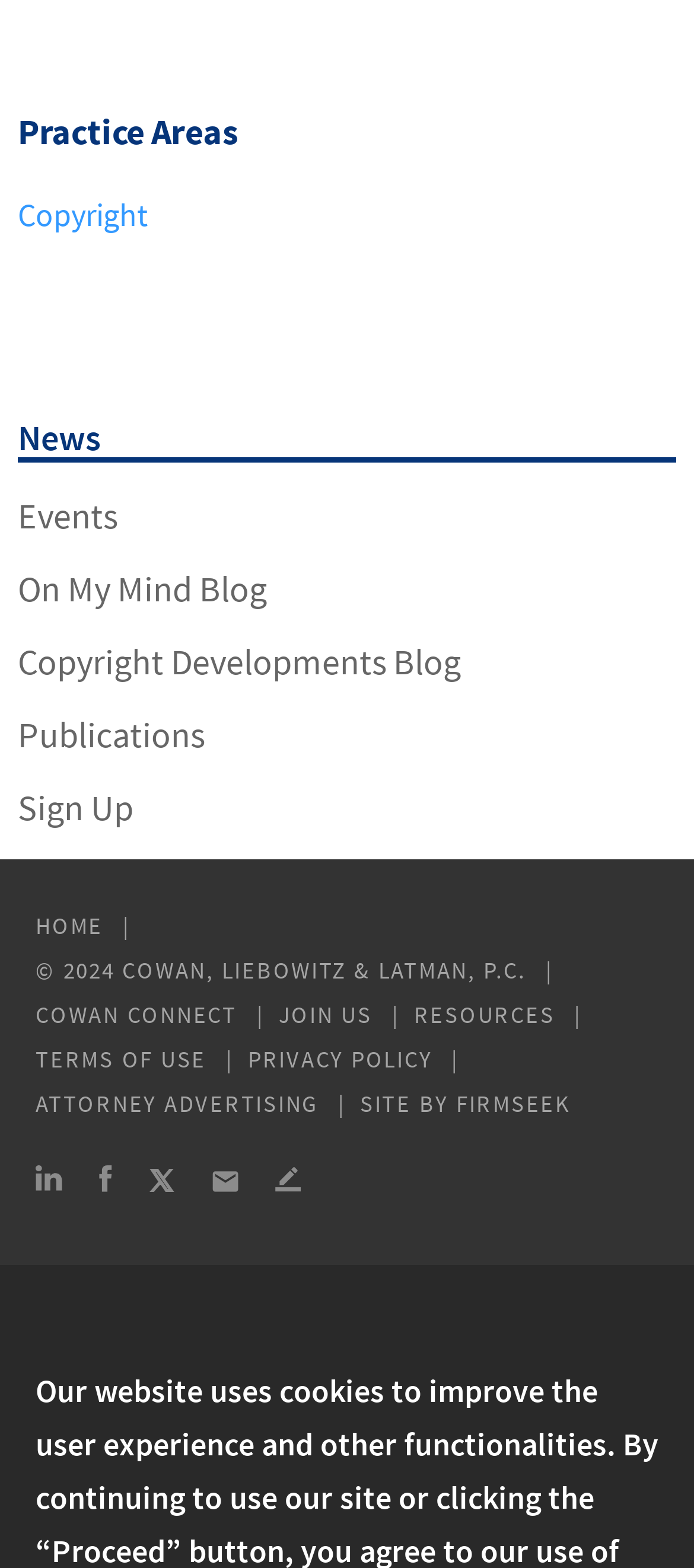What is the name of the law firm?
Provide an in-depth and detailed answer to the question.

In the footer section of the webpage, there is a static text '© 2024 COWAN, LIEBOWITZ & LATMAN, P.C.' which suggests that this is the name of the law firm.